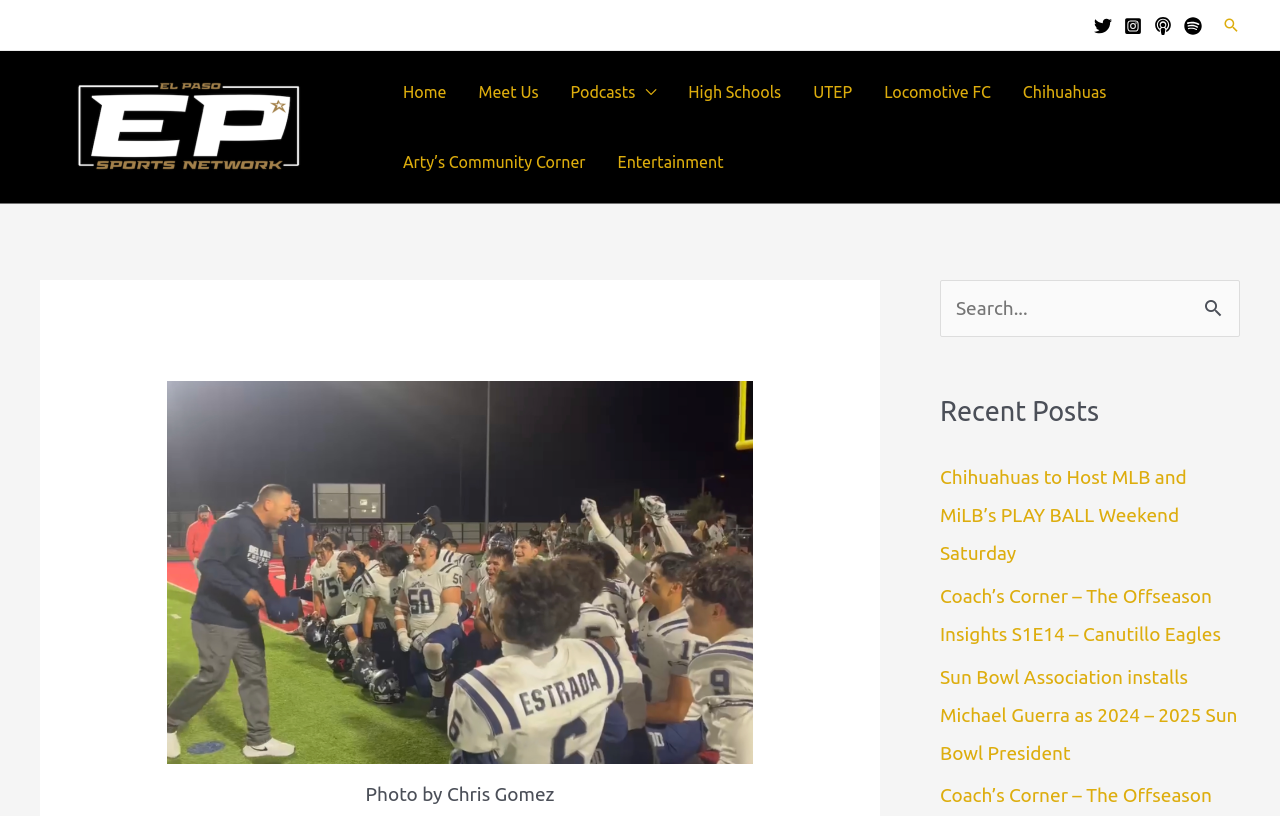Create a detailed summary of the webpage's content and design.

The webpage is about the El Paso Sports Network, with a focus on a recent sports event. At the top right corner, there are four social media links, including Twitter, Instagram, Apple, and Spotify, each accompanied by an image. Below these links, there is a search icon link and a link to the El Paso Sports Network, which also has an image.

On the top left side, there is a navigation menu with several links, including Home, Meet Us, Podcasts, High Schools, UTEP, Locomotive FC, Chihuahuas, Arty's Community Corner, and Entertainment. The Podcasts link is currently not expanded.

Below the navigation menu, there is a large figure with a caption "Photo by Chris Gomez" at the bottom. The figure takes up most of the left side of the page.

On the right side of the page, there is a complementary section with a search bar and a heading "Recent Posts". The search bar has a placeholder text "Search..." and a search button. Below the search bar, there are three recent post links, including "Chihuahuas to Host MLB and MiLB's PLAY BALL Weekend Saturday", "Coach's Corner - The Offseason Insights S1E14 - Canutillo Eagles", and "Sun Bowl Association installs Michael Guerra as 2024 - 2025 Sun Bowl President".

The main content of the page is about the Del Valle Conquistadores winning the District 1-5A title by defeating Bel Air 66-7.